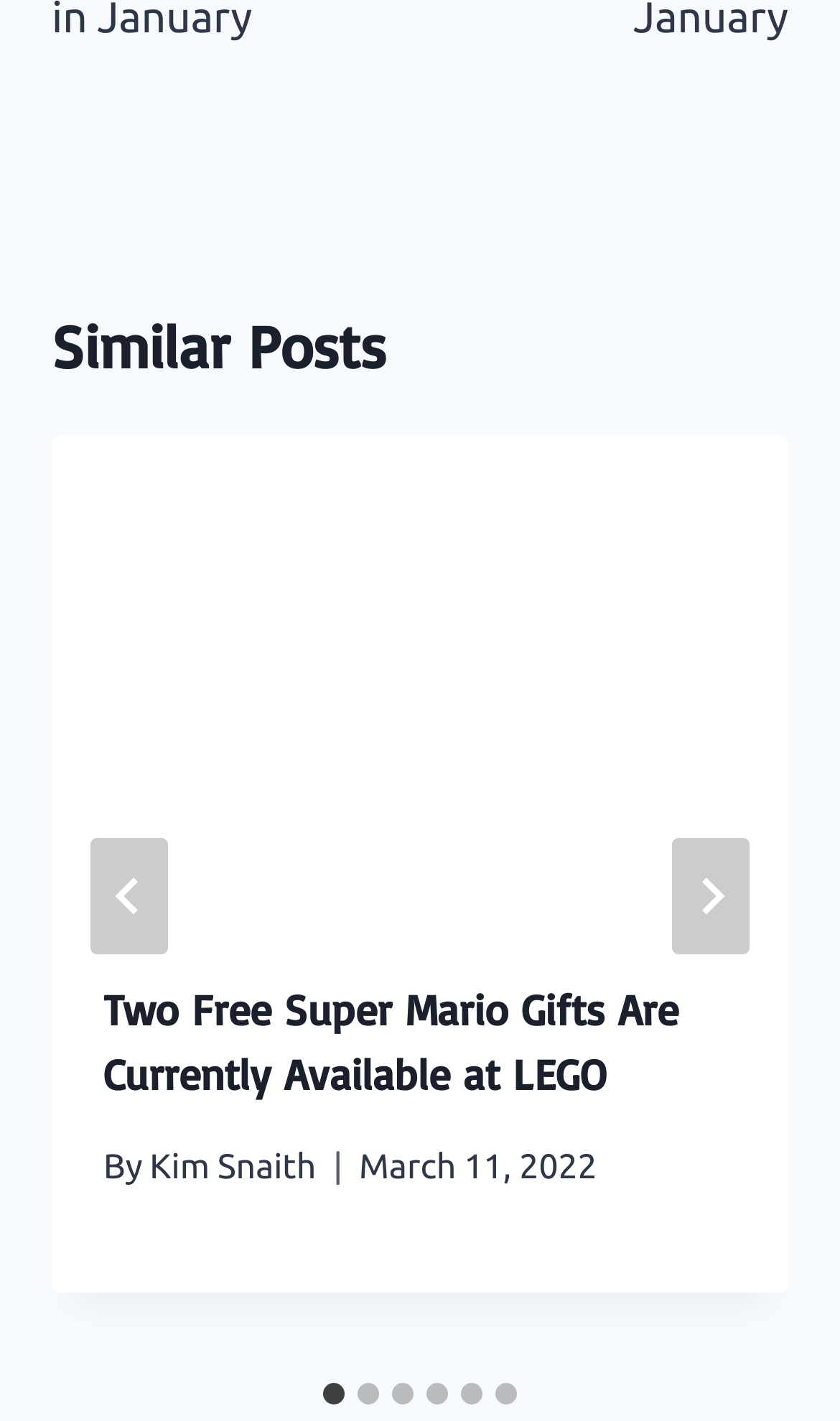Could you indicate the bounding box coordinates of the region to click in order to complete this instruction: "View post details".

[0.062, 0.306, 0.938, 0.652]